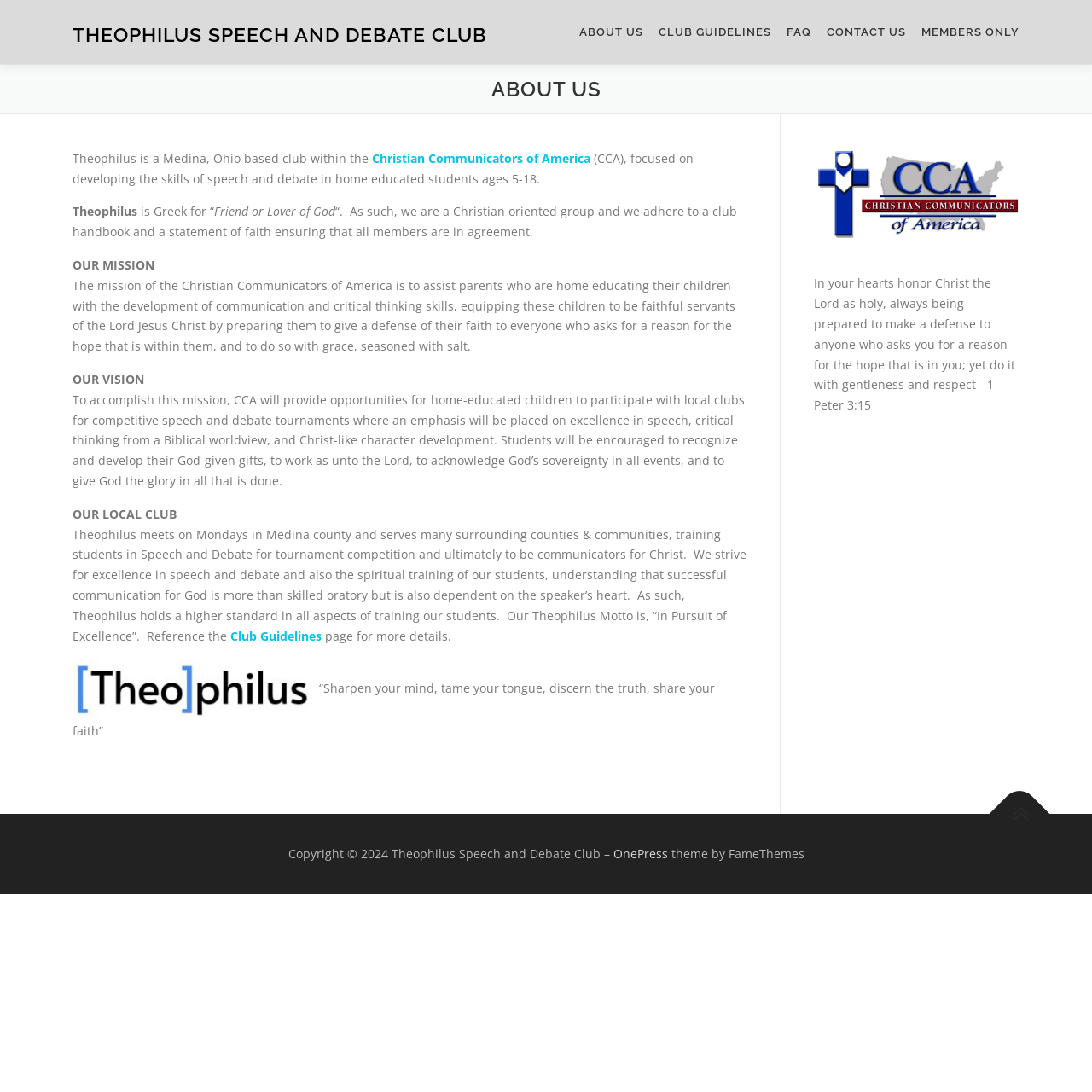Can you specify the bounding box coordinates for the region that should be clicked to fulfill this instruction: "Click the 'THEOPHILUS SPEECH AND DEBATE CLUB' link".

[0.066, 0.021, 0.446, 0.042]